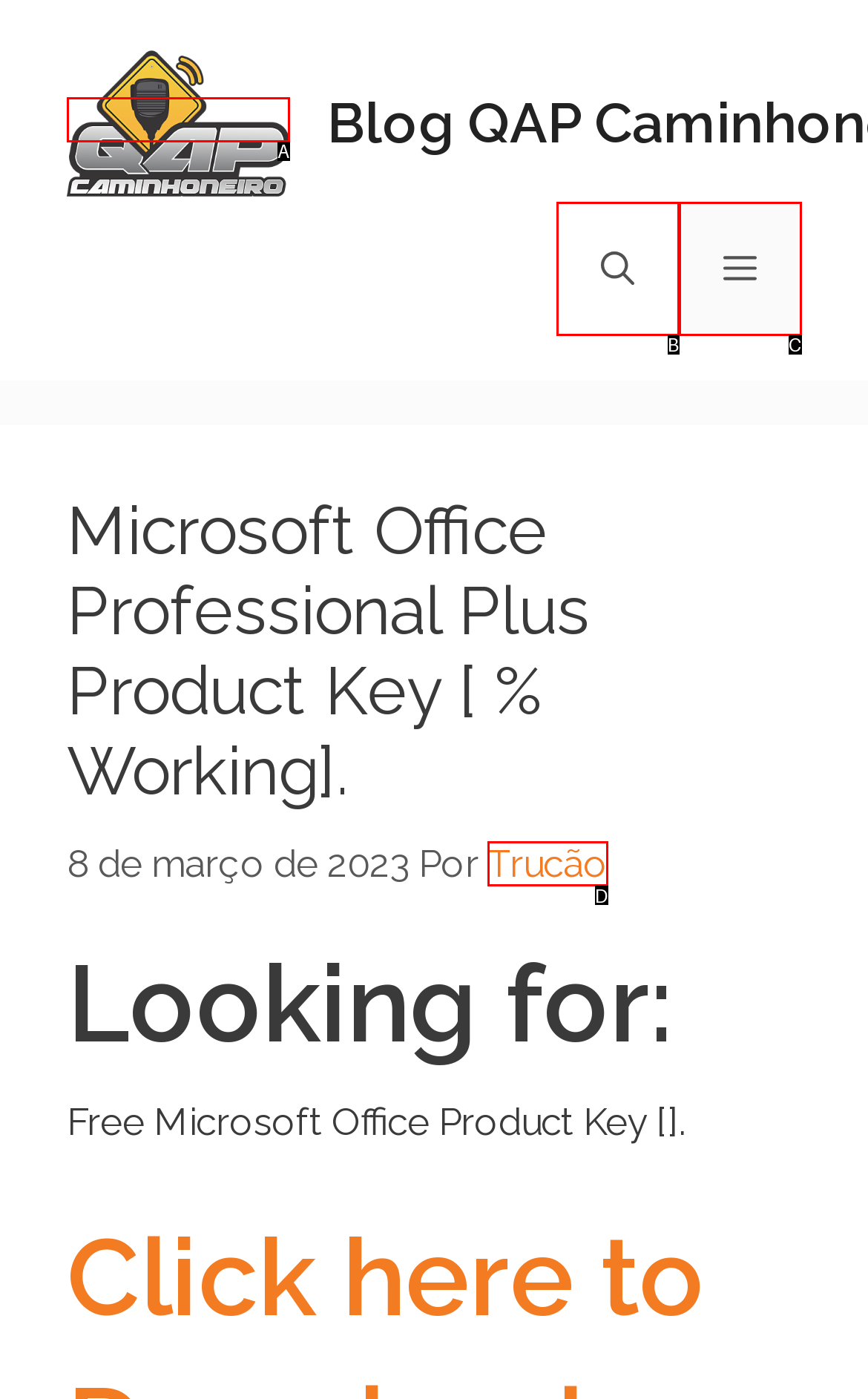Using the provided description: title="Blog QAP Caminhoneiro", select the most fitting option and return its letter directly from the choices.

A